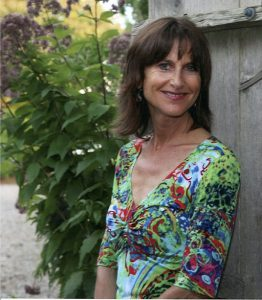What is the woman's likely profession?
Look at the screenshot and give a one-word or phrase answer.

Counseling or therapy